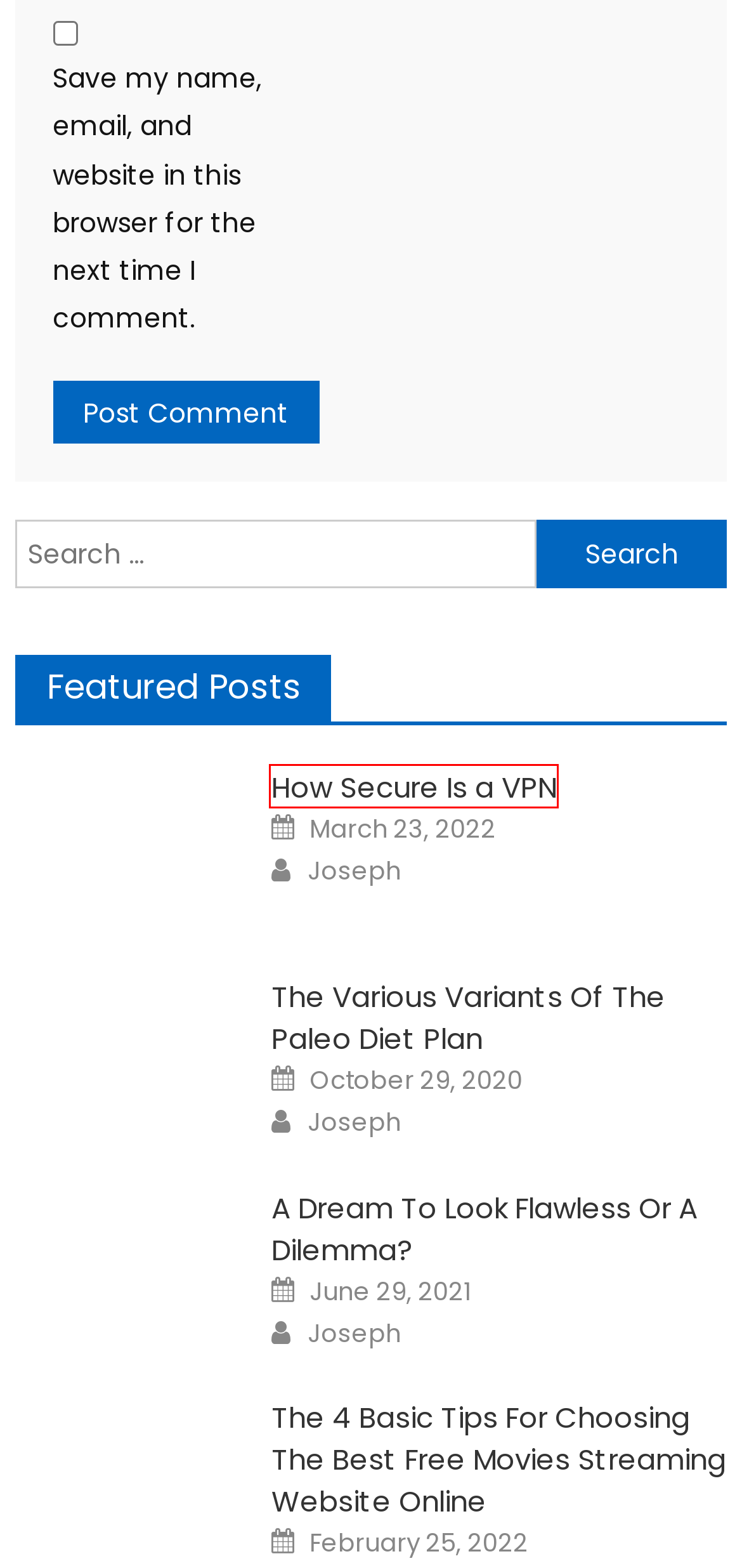Review the webpage screenshot and focus on the UI element within the red bounding box. Select the best-matching webpage description for the new webpage that follows after clicking the highlighted element. Here are the candidates:
A. Wine - Take Back Parliament
B. Vaporizer - Take Back Parliament
C. A Dream To Look Flawless Or A Dilemma? - Take Back Parliament
D. The 4 Basic Tips For Choosing The Best Free Movies Streaming Website Online - Take Back Parliament
E. The Various Variants Of The Paleo Diet Plan - Take Back Parliament
F. SEO - Take Back Parliament
G. How Secure Is a VPN - Take Back Parliament
H. Tips - Take Back Parliament

G